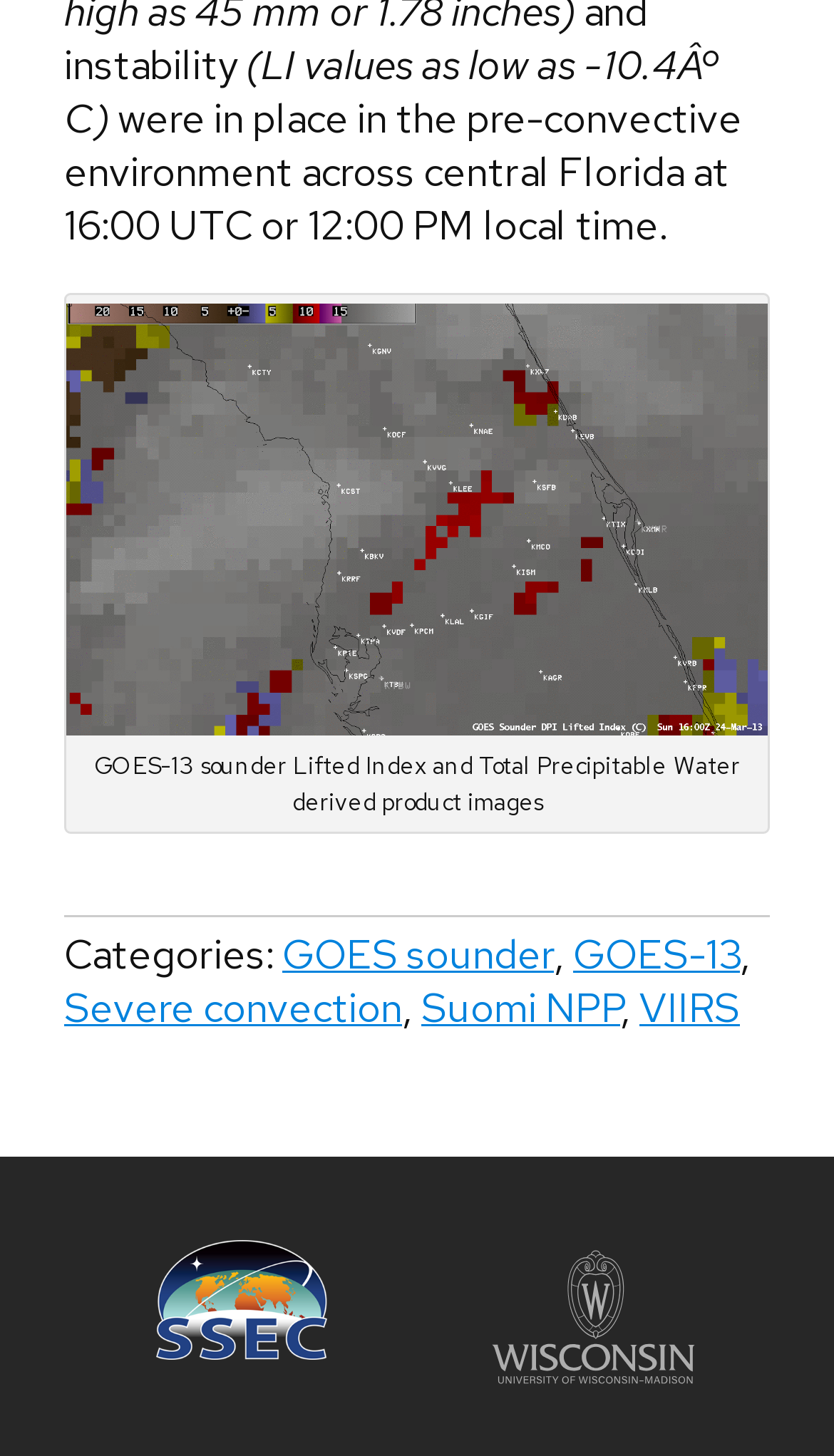Please provide the bounding box coordinates in the format (top-left x, top-left y, bottom-right x, bottom-right y). Remember, all values are floating point numbers between 0 and 1. What is the bounding box coordinate of the region described as: Suomi NPP

[0.505, 0.674, 0.744, 0.711]